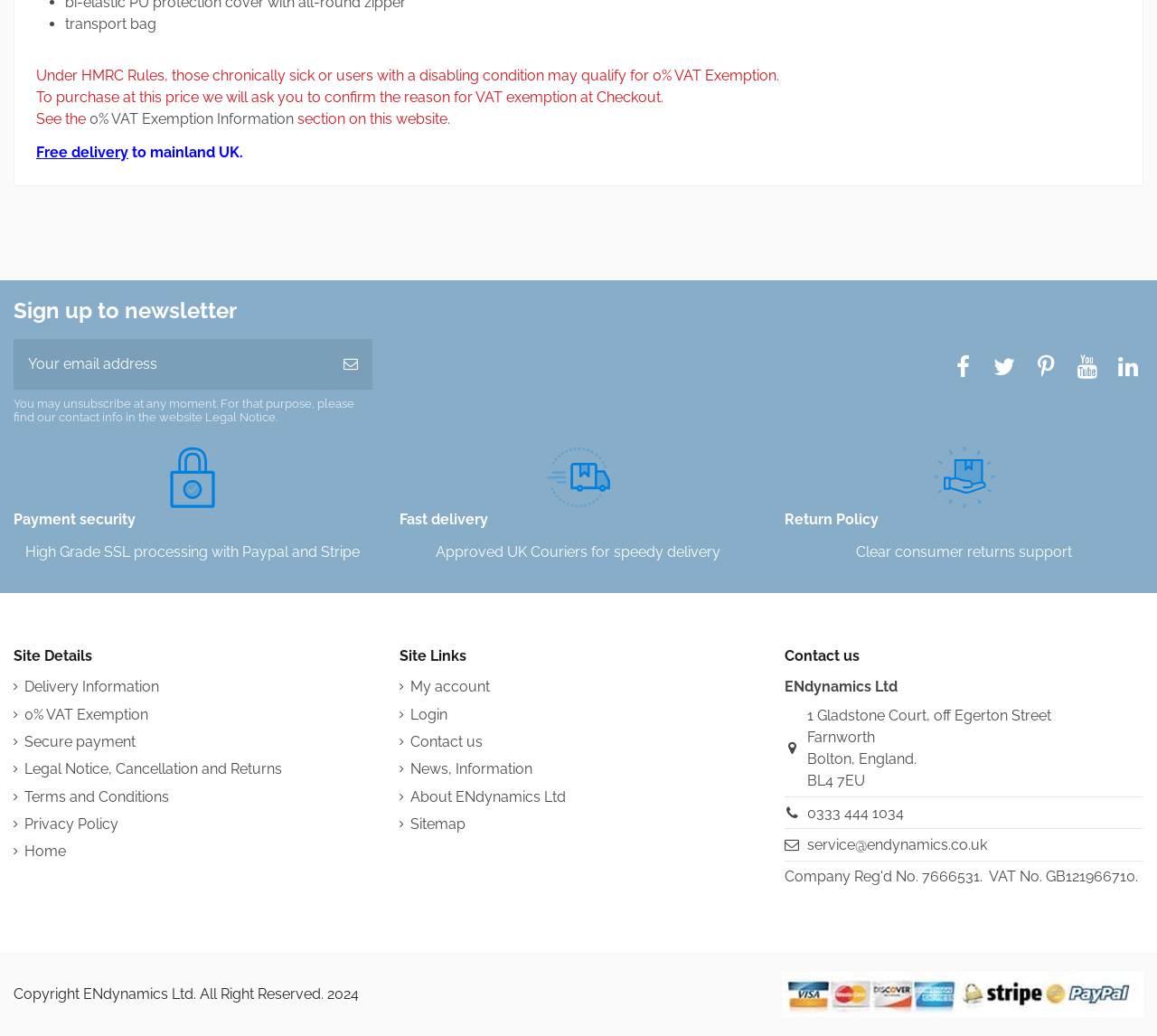From the webpage screenshot, predict the bounding box coordinates (top-left x, top-left y, bottom-right x, bottom-right y) for the UI element described here: Legal Notice, Cancellation and Returns

[0.012, 0.732, 0.244, 0.753]